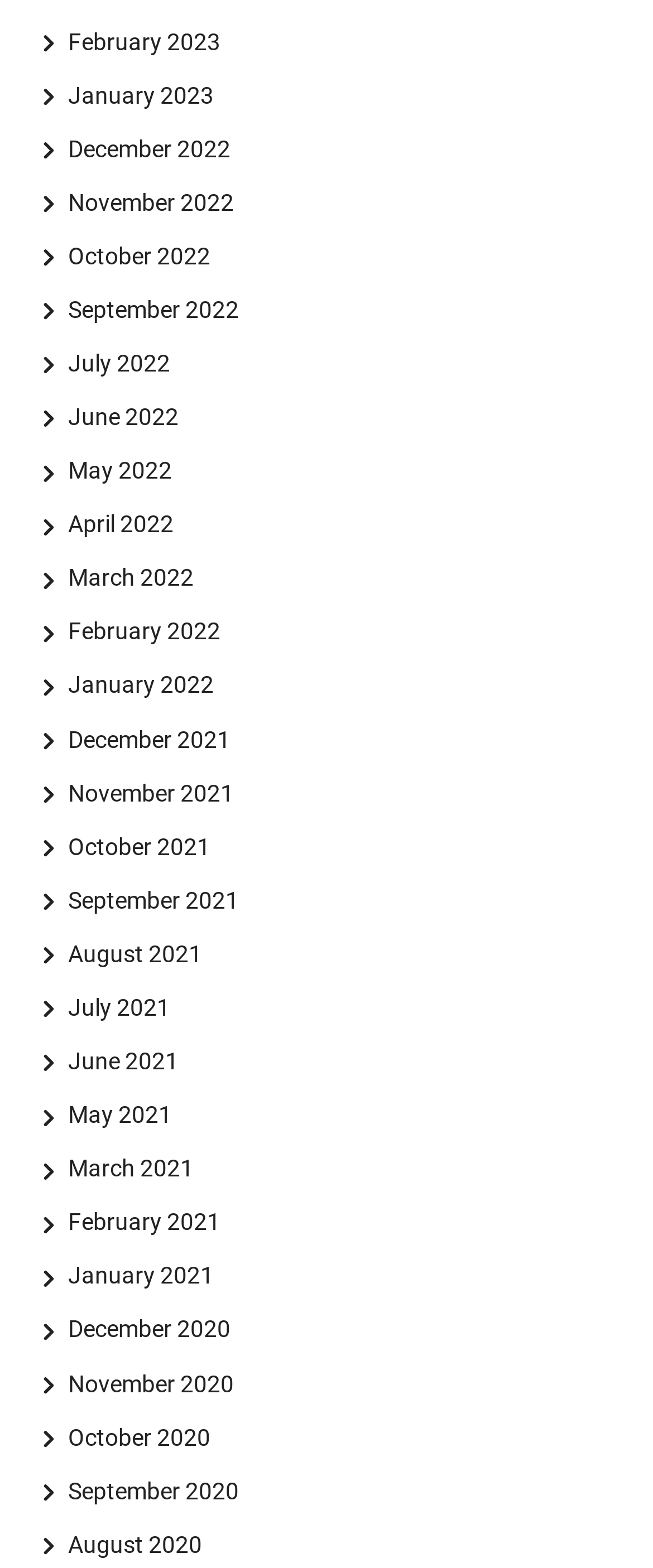What is the latest month listed?
Please use the image to provide a one-word or short phrase answer.

February 2023